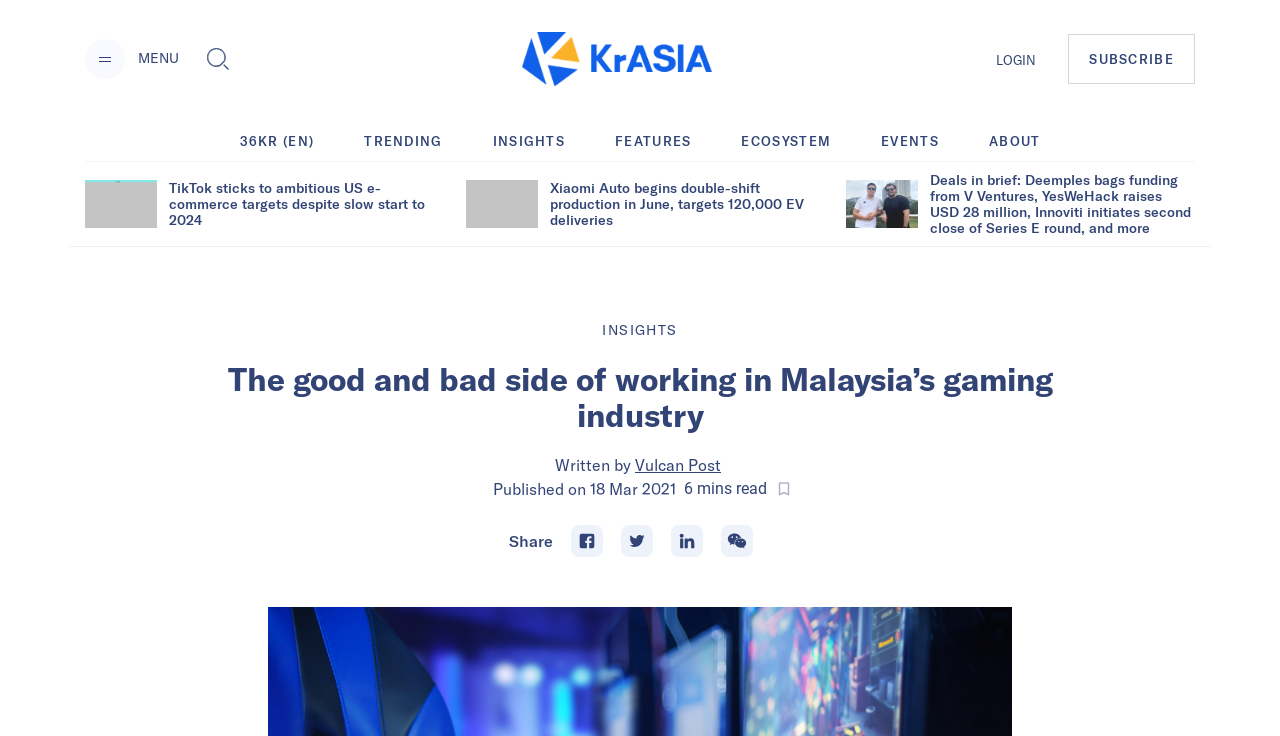Identify and provide the text content of the webpage's primary headline.

The good and bad side of working in Malaysia’s gaming industry